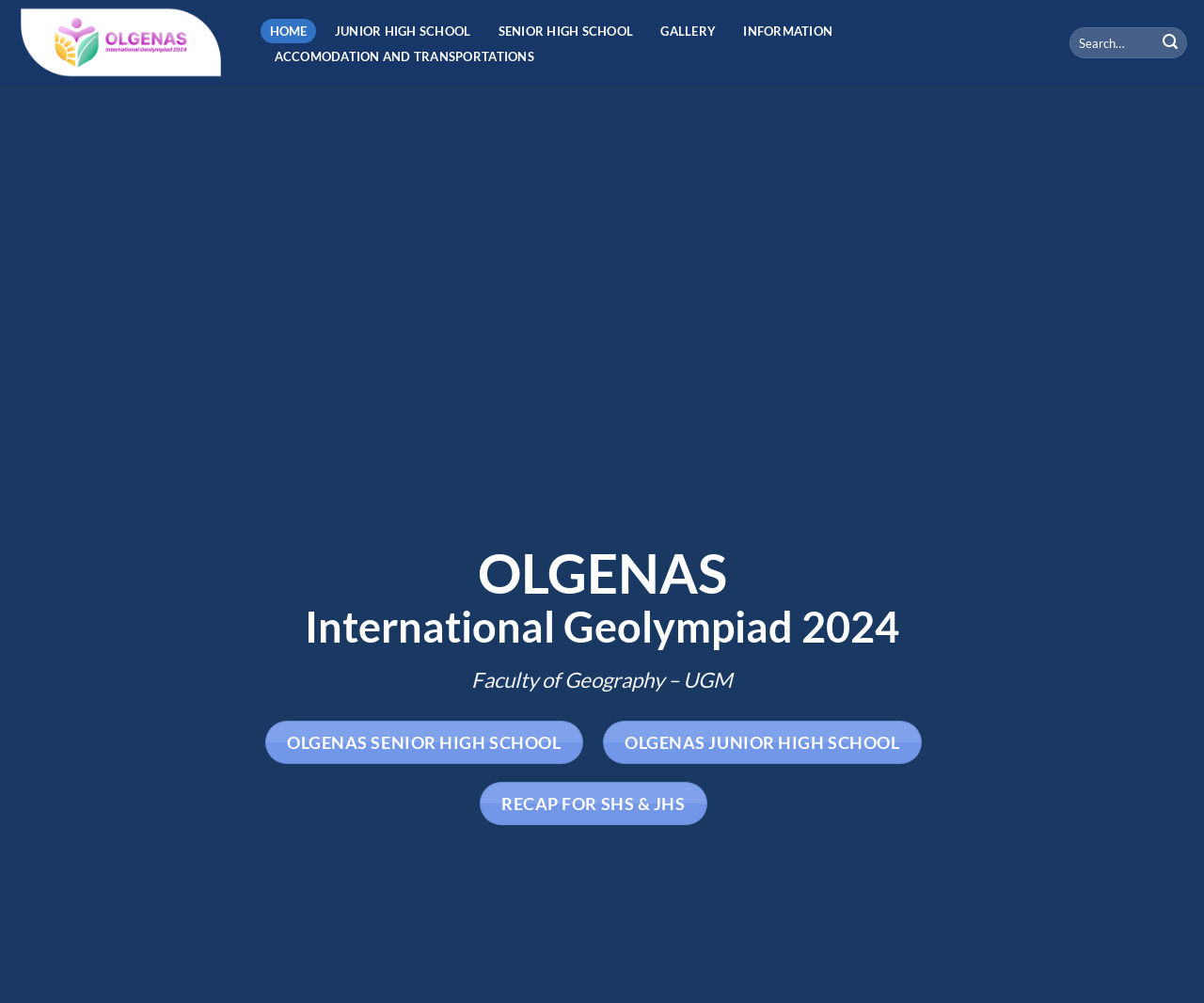Identify the headline of the webpage and generate its text content.

WHAT THEY SAID ABOUT OLGENAS?